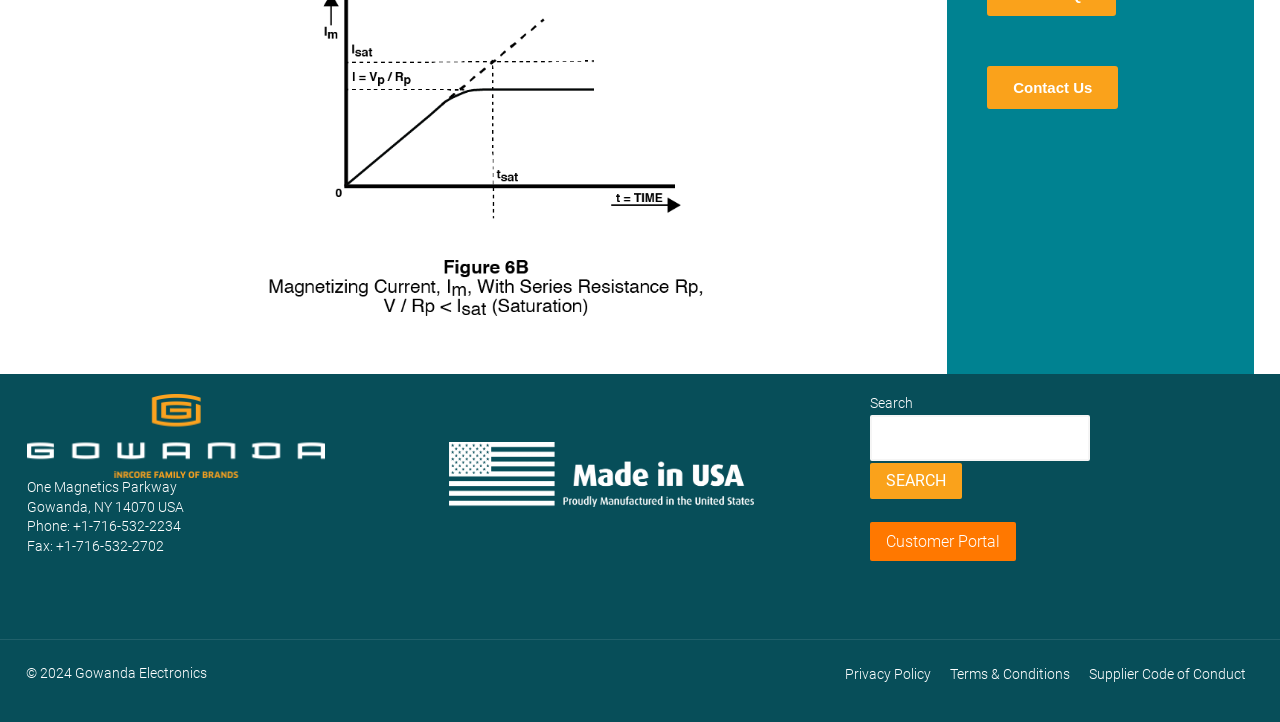From the element description About, predict the bounding box coordinates of the UI element. The coordinates must be specified in the format (top-left x, top-left y, bottom-right x, bottom-right y) and should be within the 0 to 1 range.

None